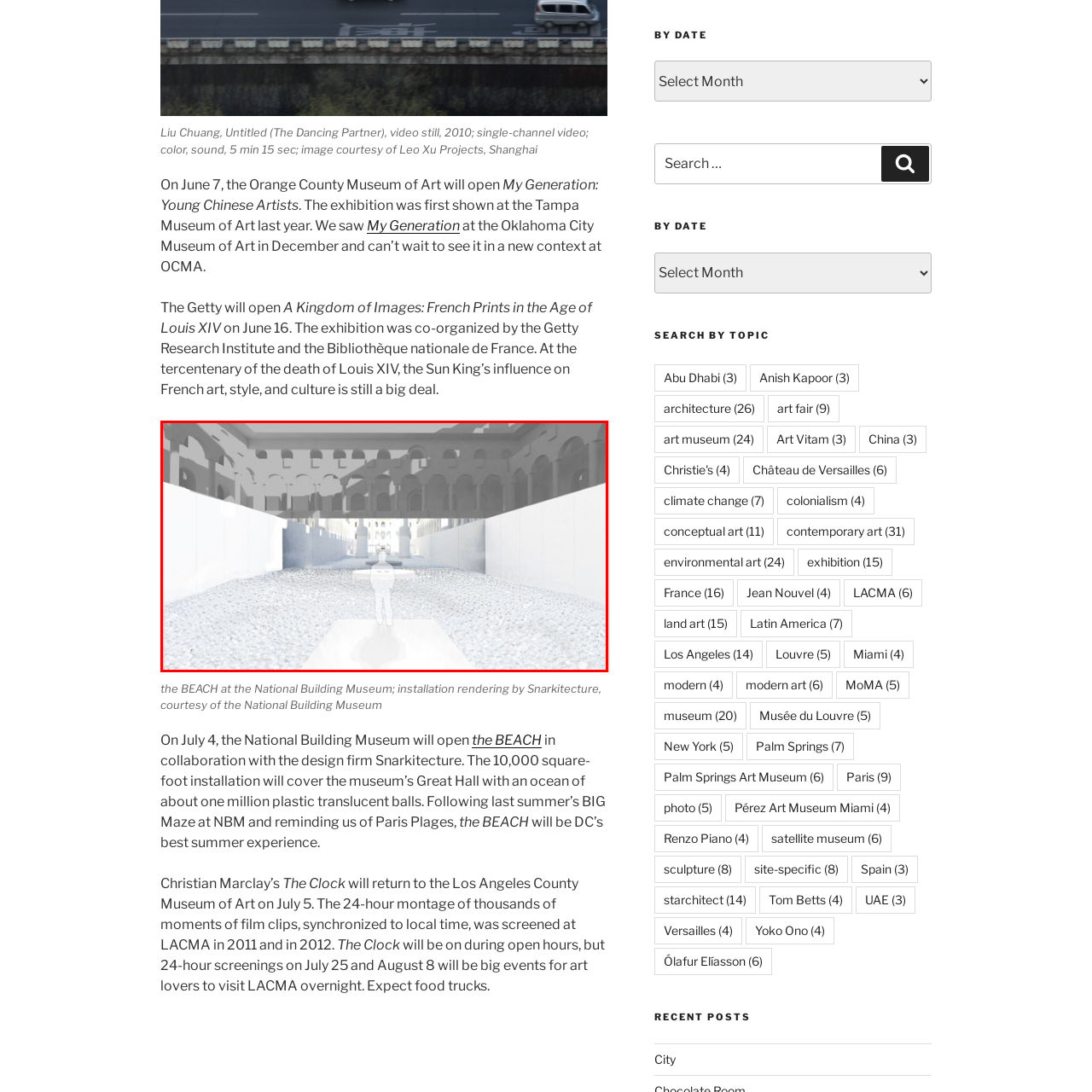What is the date of the installation's opening?
Look at the image surrounded by the red border and respond with a one-word or short-phrase answer based on your observation.

July 4